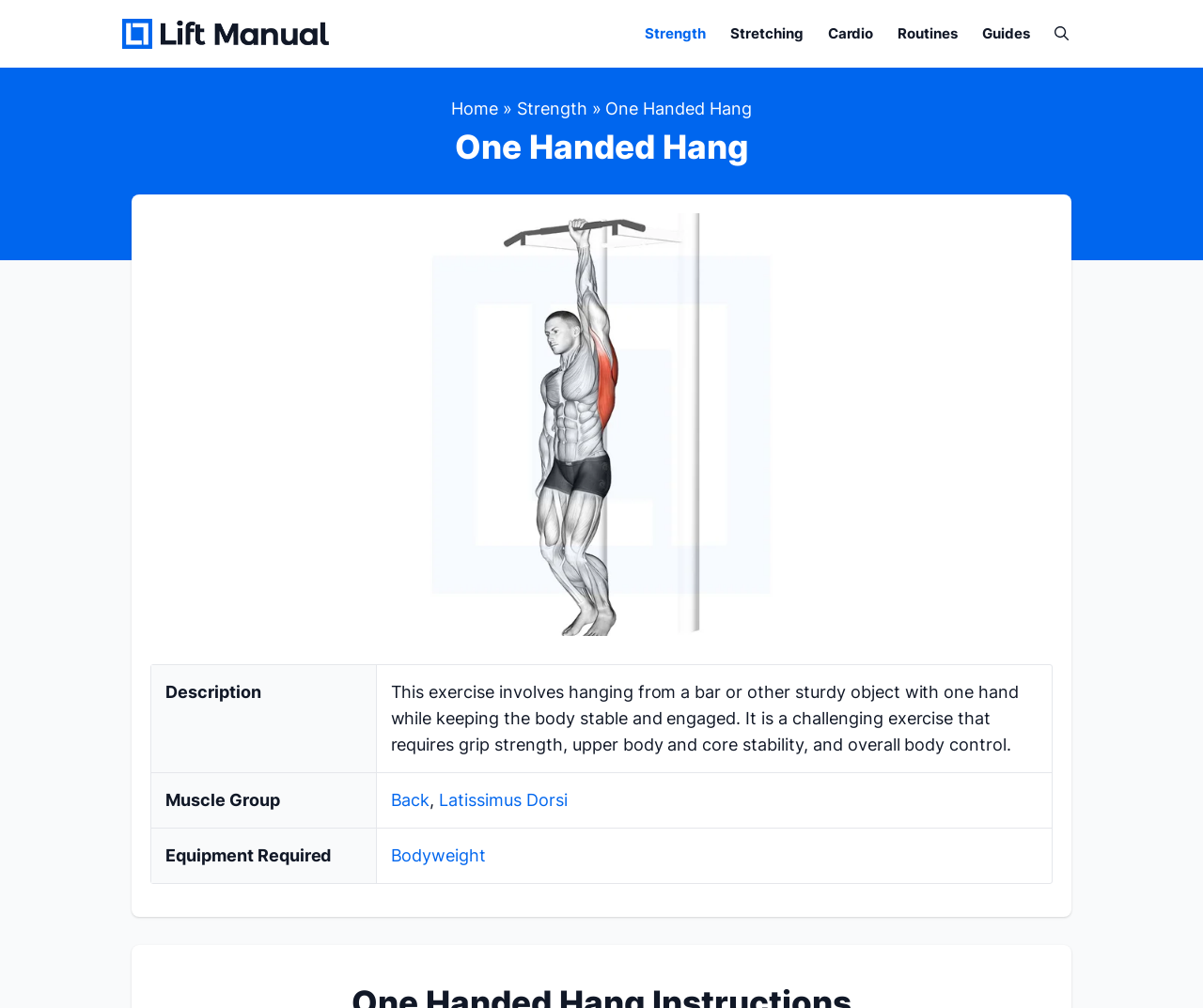Give a detailed explanation of the elements present on the webpage.

The webpage is about a fitness guide, specifically focusing on the "One Handed Hang" exercise. At the top, there is a banner with the site's name, accompanied by a link to "Lift Manual" with an associated image. Below the banner, there is a primary navigation menu with links to different categories such as "Strength", "Stretching", "Cardio", "Routines", and "Guides". 

To the right of the navigation menu, there is a search button. Below the navigation menu, there is a breadcrumbs navigation section, which shows the current page's location in the site's hierarchy, with links to "Home" and "Strength" categories, and a static text indicating the current page is about "One Handed Hang".

The main content of the page is divided into sections. At the top, there is a heading with the title "One Handed Hang", accompanied by a large image related to the exercise. Below the image, there is a description of the exercise, which explains that it involves hanging from a bar with one hand, requiring grip strength, upper body and core stability, and overall body control.

Further down, there are sections for "Muscle Group" and "Equipment Required". The "Muscle Group" section lists links to specific muscles involved in the exercise, such as "Back" and "Latissimus Dorsi". The "Equipment Required" section indicates that the exercise only requires bodyweight.